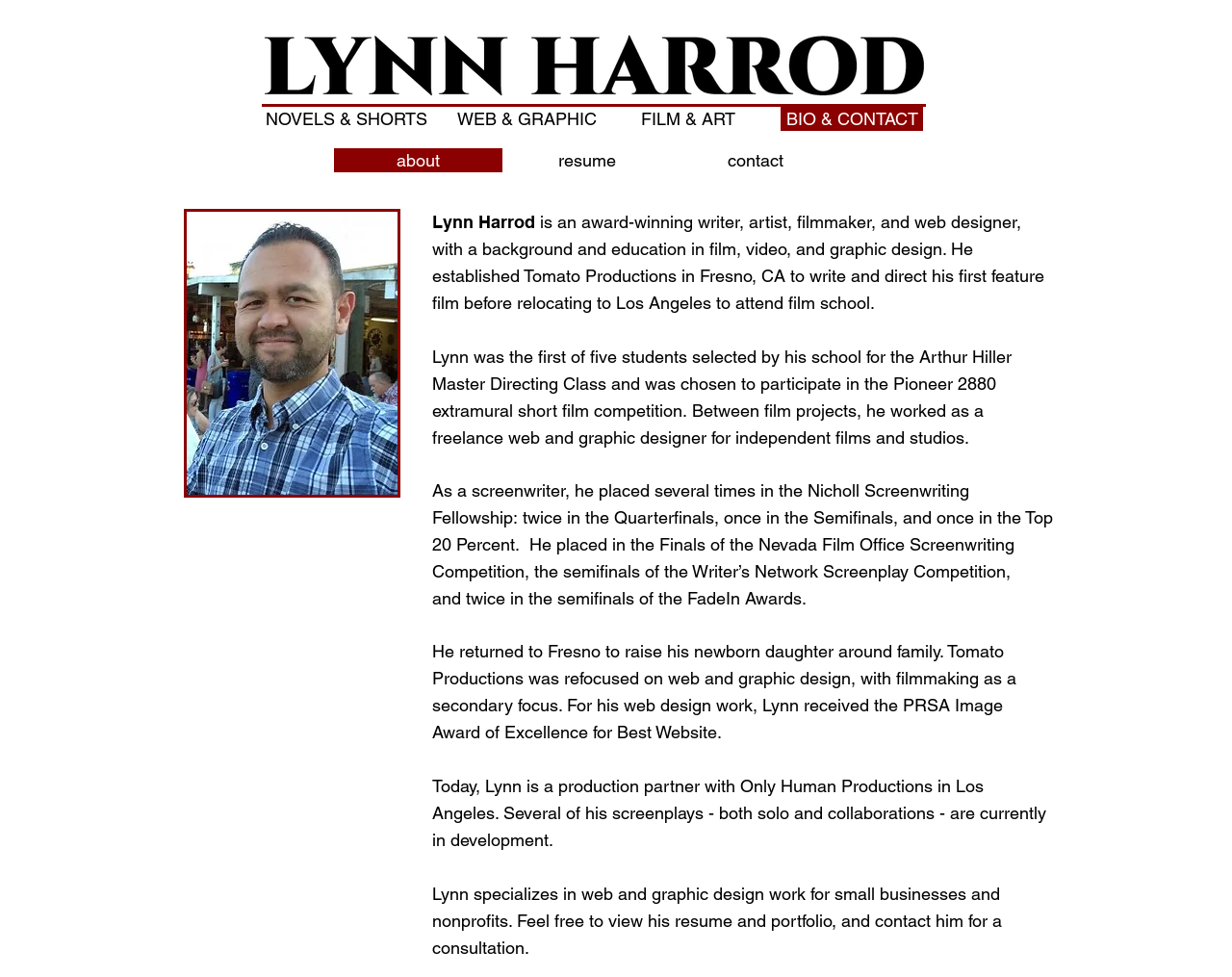What award did Lynn Harrod receive for his web design work?
Look at the image and respond with a one-word or short-phrase answer.

PRSA Image Award of Excellence